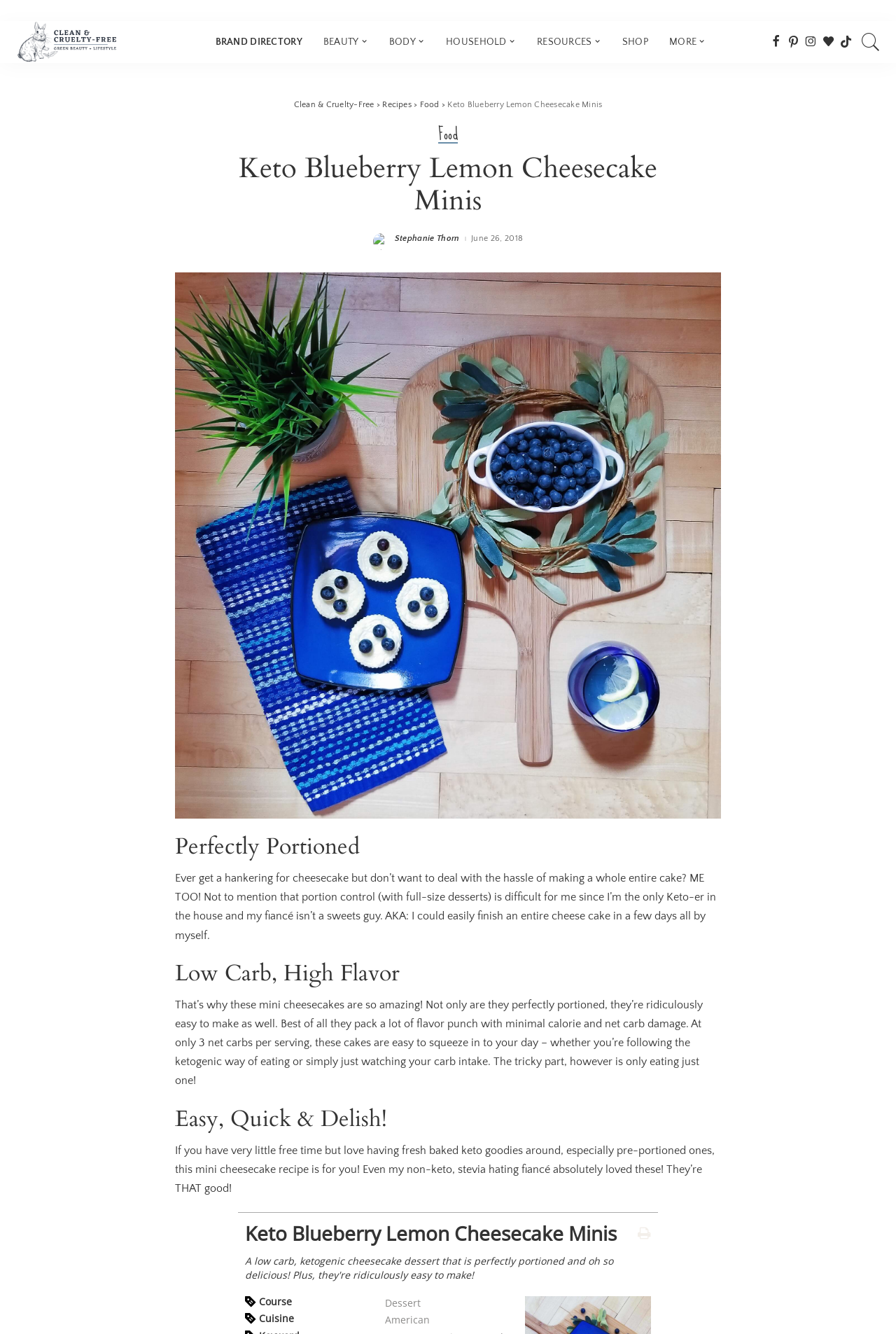Locate the bounding box coordinates of the area where you should click to accomplish the instruction: "Click on the 'Keto Blueberry Lemon Cheesecake Minis' link".

[0.5, 0.075, 0.672, 0.082]